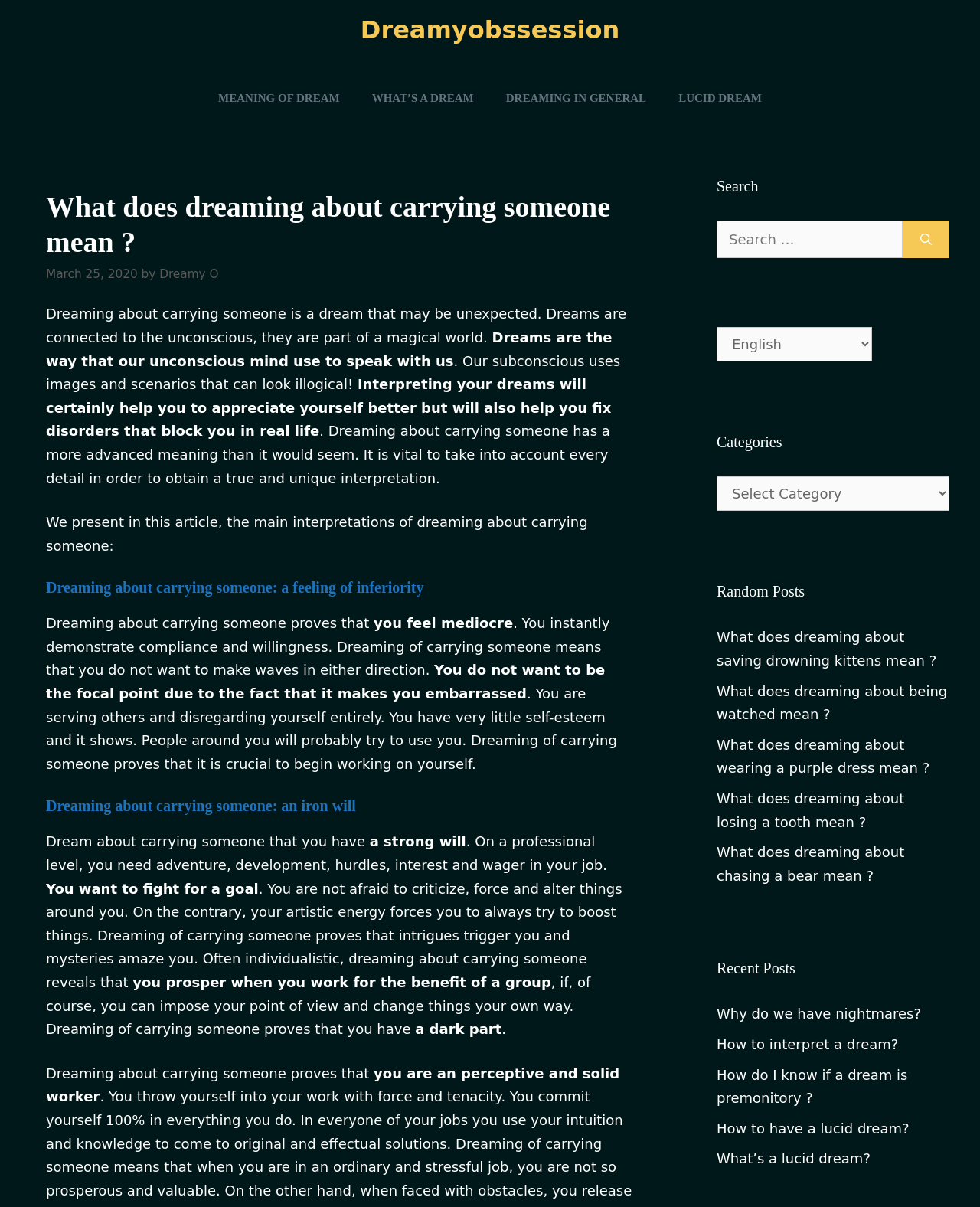Elaborate on the different components and information displayed on the webpage.

This webpage is about dream interpretation, specifically focusing on the meaning of dreaming about carrying someone. At the top, there is a banner with the site's name "Dreamyobssession" and a navigation menu with links to other dream-related topics. Below the navigation menu, there is a heading that repeats the title of the page, "What does dreaming about carrying someone mean?" followed by a time stamp and the author's name.

The main content of the page is divided into sections, each with a heading that explores different aspects of dreaming about carrying someone. The text is written in a conversational tone and provides insights into the possible meanings of such dreams, including feelings of inferiority, having an iron will, and being a perceptive and solid worker.

On the right-hand side of the page, there are several complementary sections, including a search bar, a language selection dropdown, categories, random posts, and recent posts. These sections provide additional resources and links to other dream-related topics, allowing users to explore further.

Overall, the webpage is well-organized, with clear headings and concise text that provides valuable information on dream interpretation. The layout is clean, with a focus on the main content, and the complementary sections are neatly arranged on the right-hand side, making it easy to navigate and find related topics.